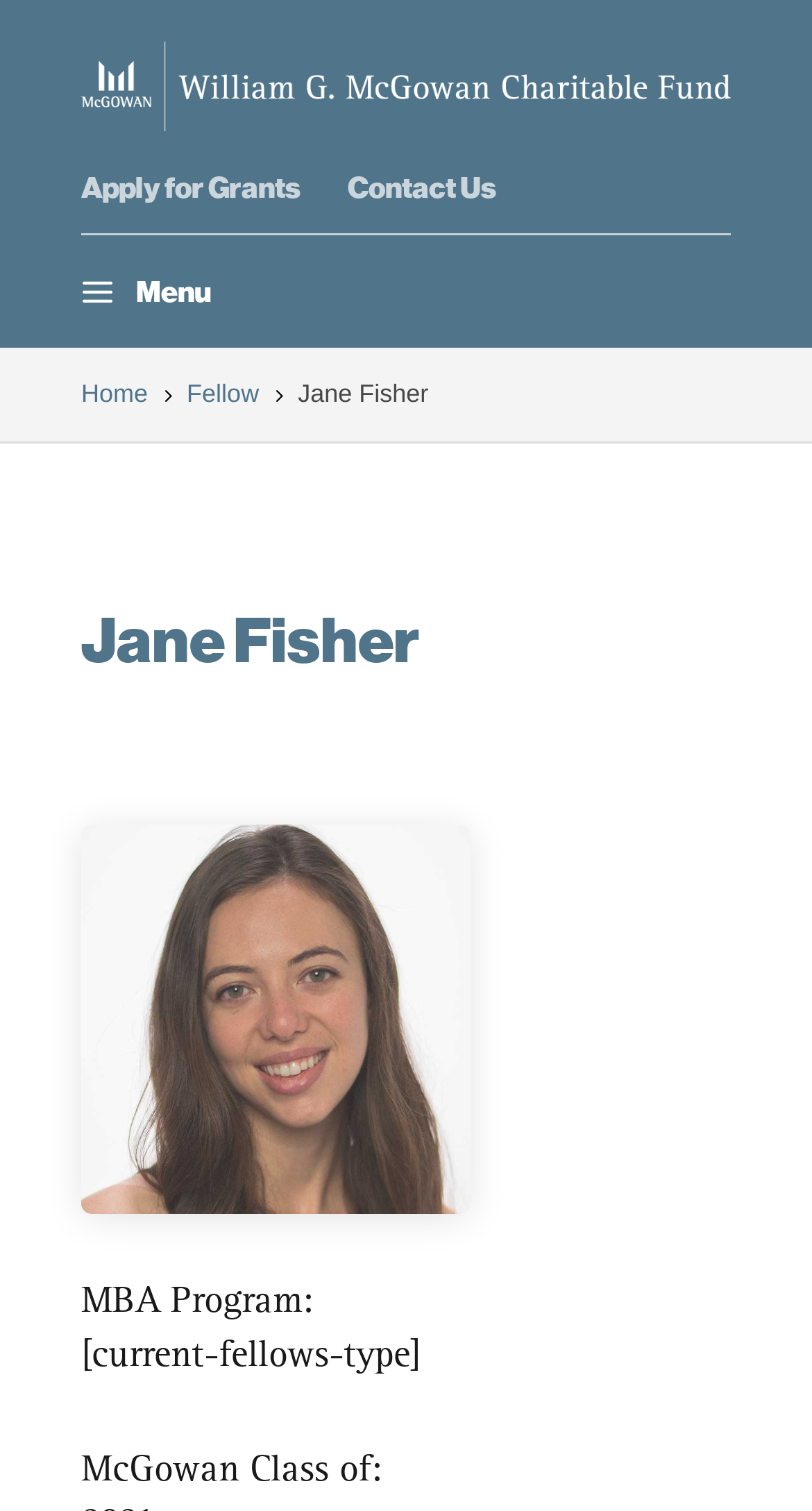Locate the bounding box of the UI element with the following description: "Contact Us".

[0.428, 0.116, 0.61, 0.135]